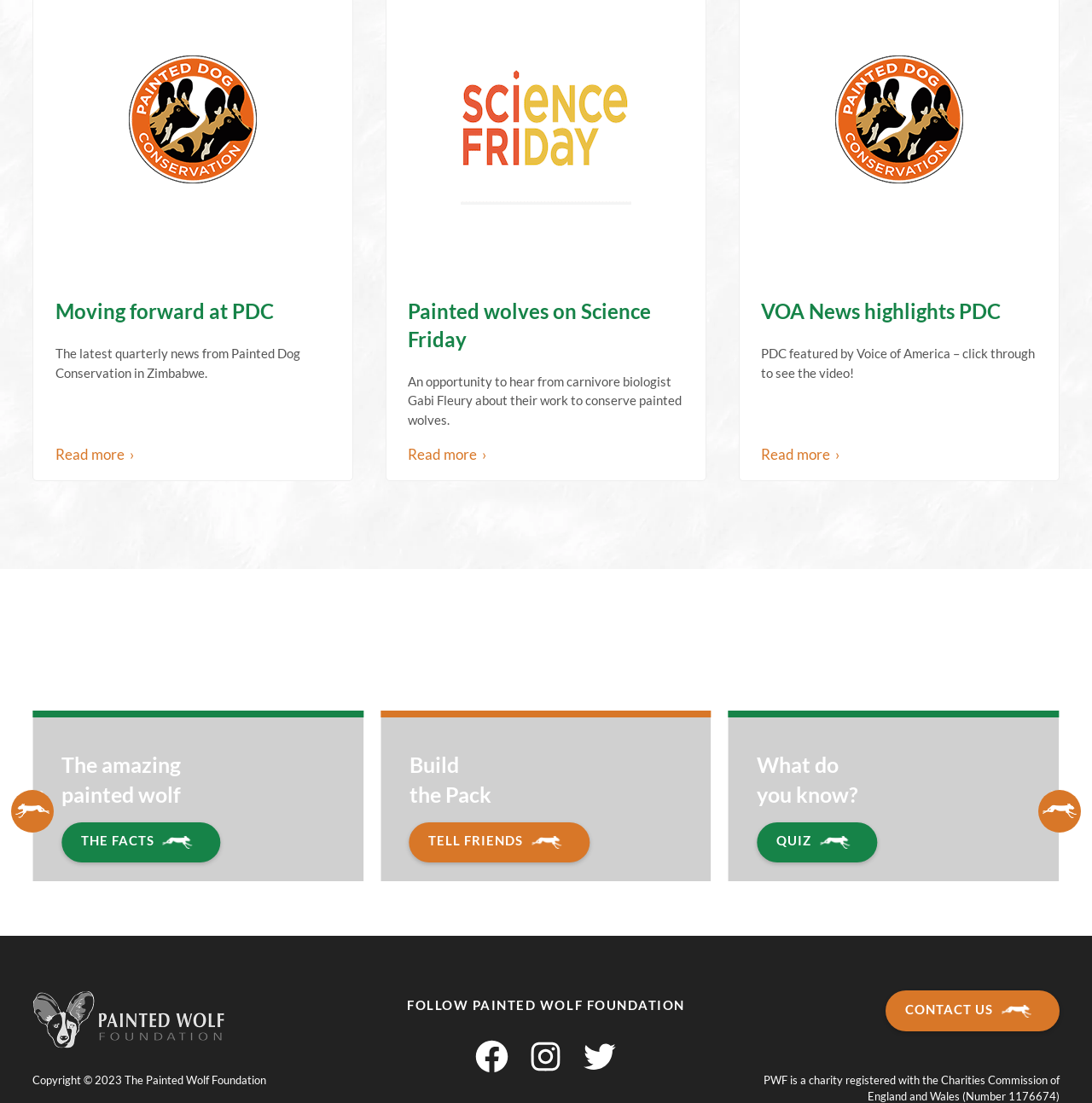Locate the bounding box coordinates of the region to be clicked to comply with the following instruction: "Watch VOA News highlights PDC". The coordinates must be four float numbers between 0 and 1, in the form [left, top, right, bottom].

[0.697, 0.406, 0.769, 0.419]